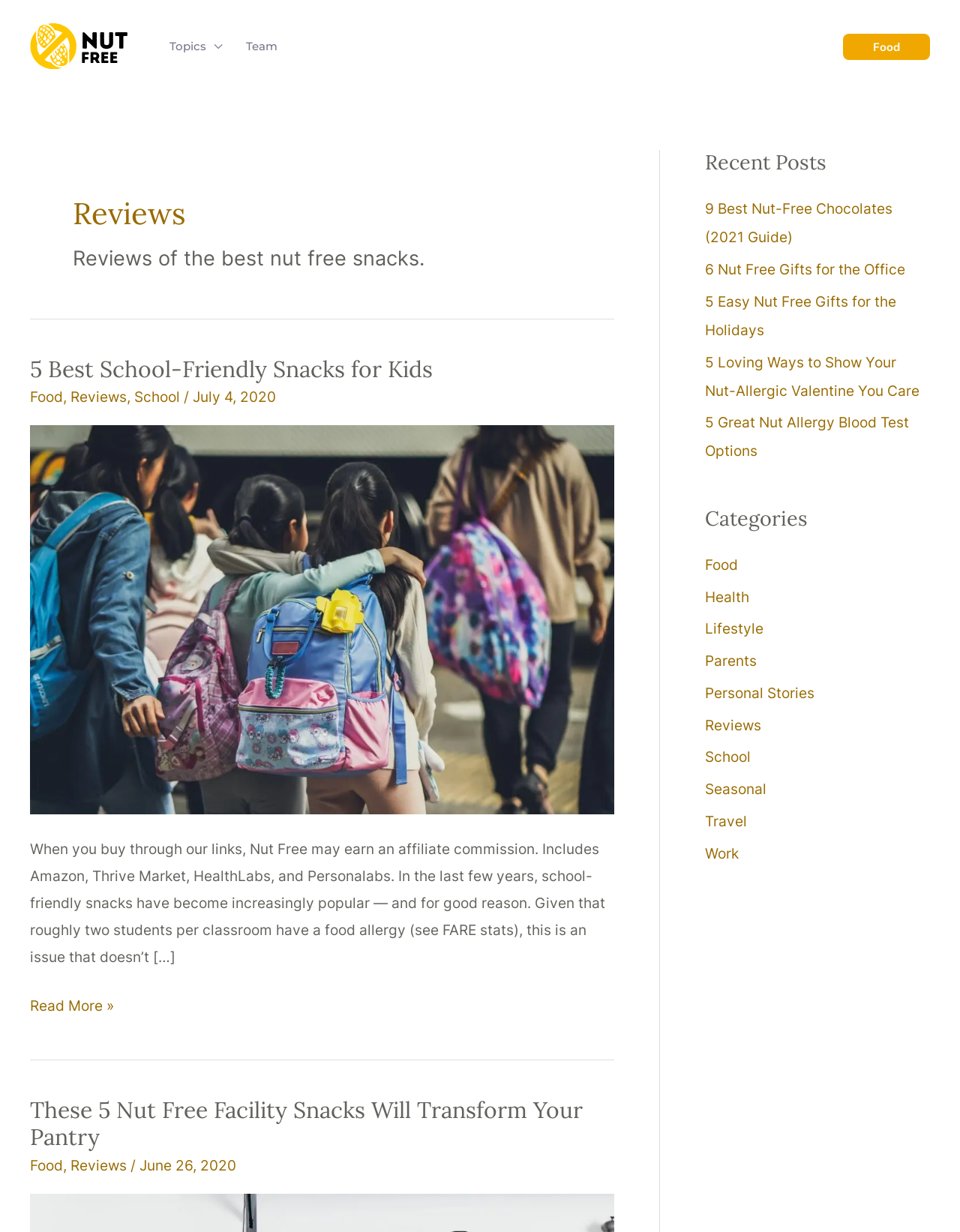Indicate the bounding box coordinates of the element that must be clicked to execute the instruction: "Read the 'Recent Posts' section". The coordinates should be given as four float numbers between 0 and 1, i.e., [left, top, right, bottom].

[0.734, 0.122, 0.968, 0.378]